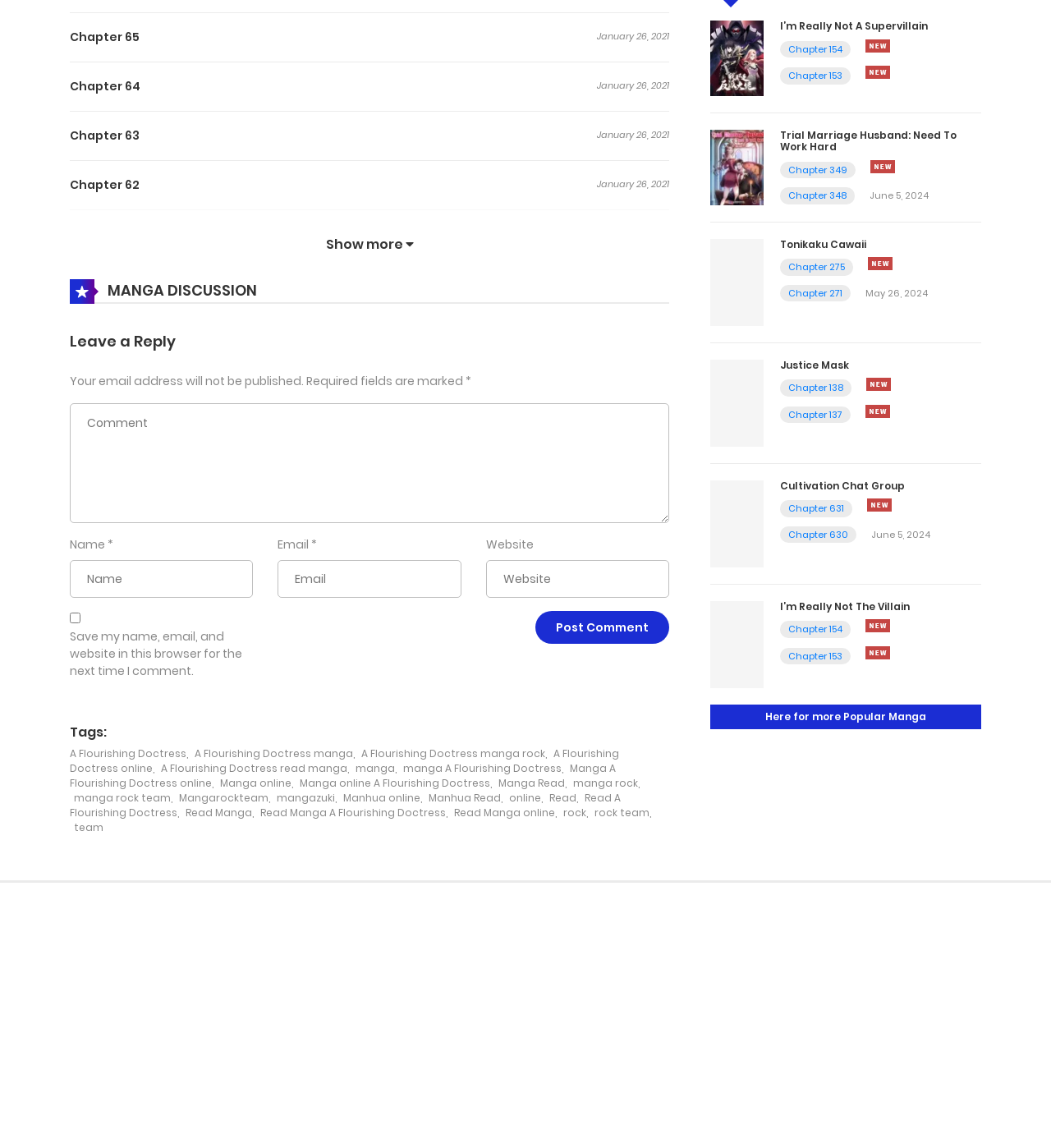What is the purpose of the textbox with the label 'Email'?
Please provide a detailed answer to the question.

I found the textbox with the label 'Email' and it is required, so it is likely used to input the user's email address.